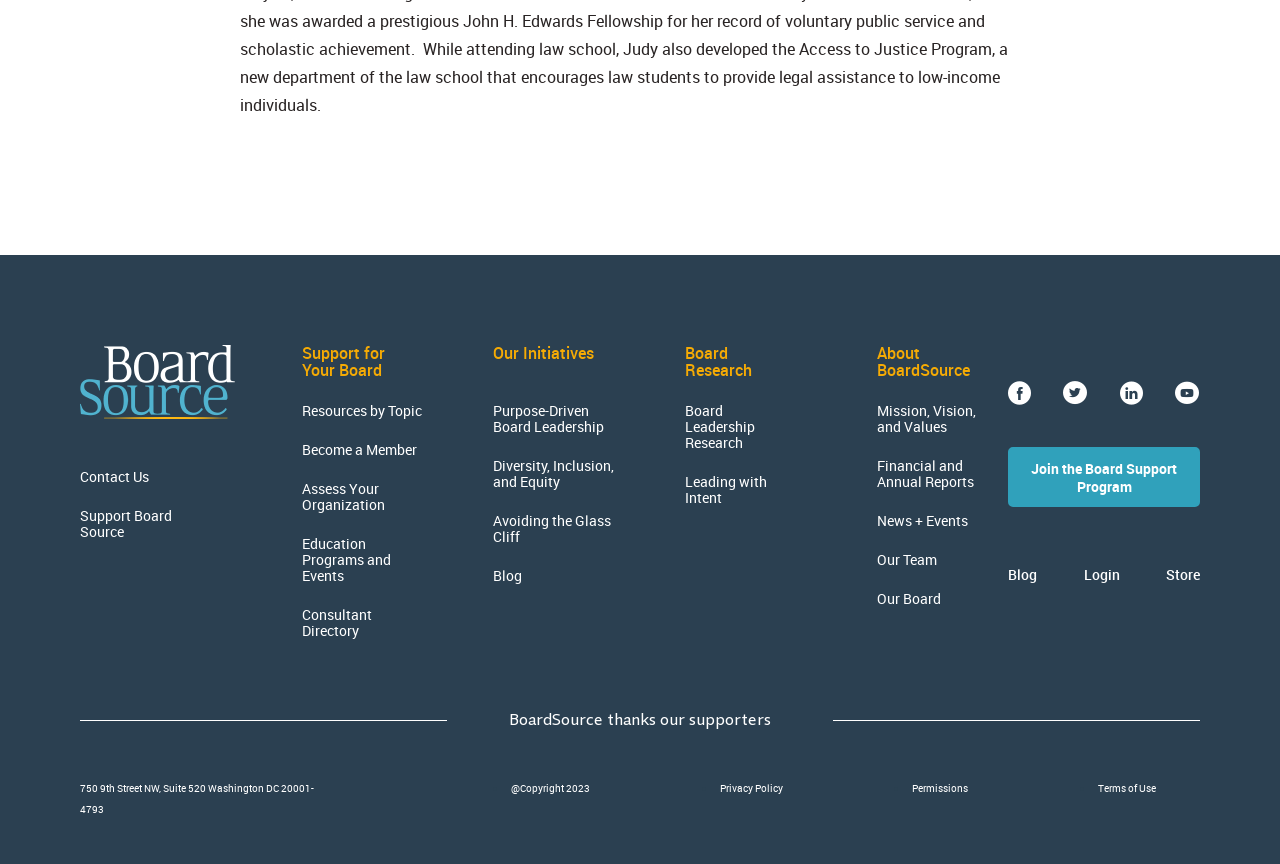Given the description Resources by Topic, predict the bounding box coordinates of the UI element. Ensure the coordinates are in the format (top-left x, top-left y, bottom-right x, bottom-right y) and all values are between 0 and 1.

[0.236, 0.467, 0.329, 0.485]